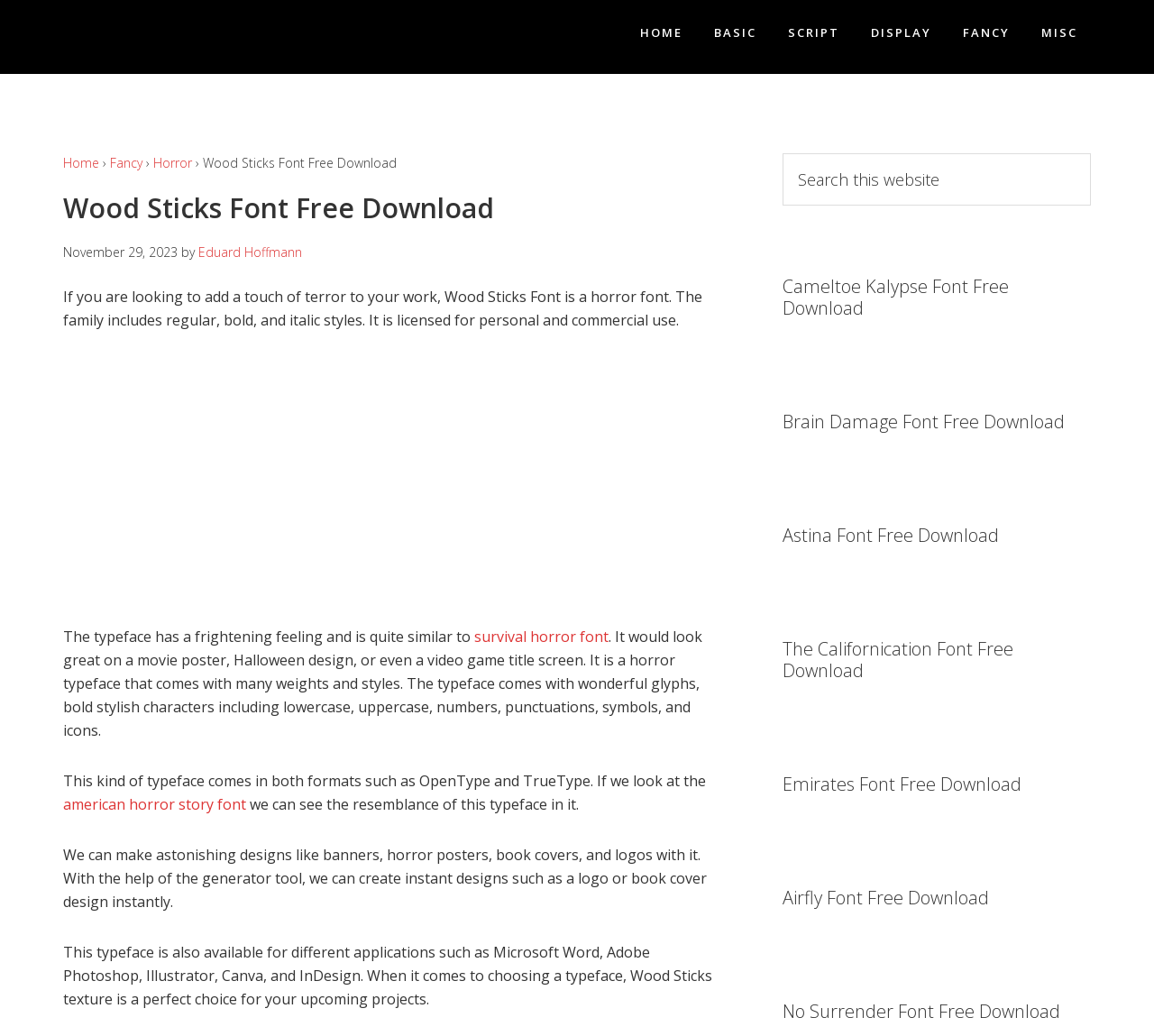Respond to the following query with just one word or a short phrase: 
What is the author of Wood Sticks Font?

Eduard Hoffmann